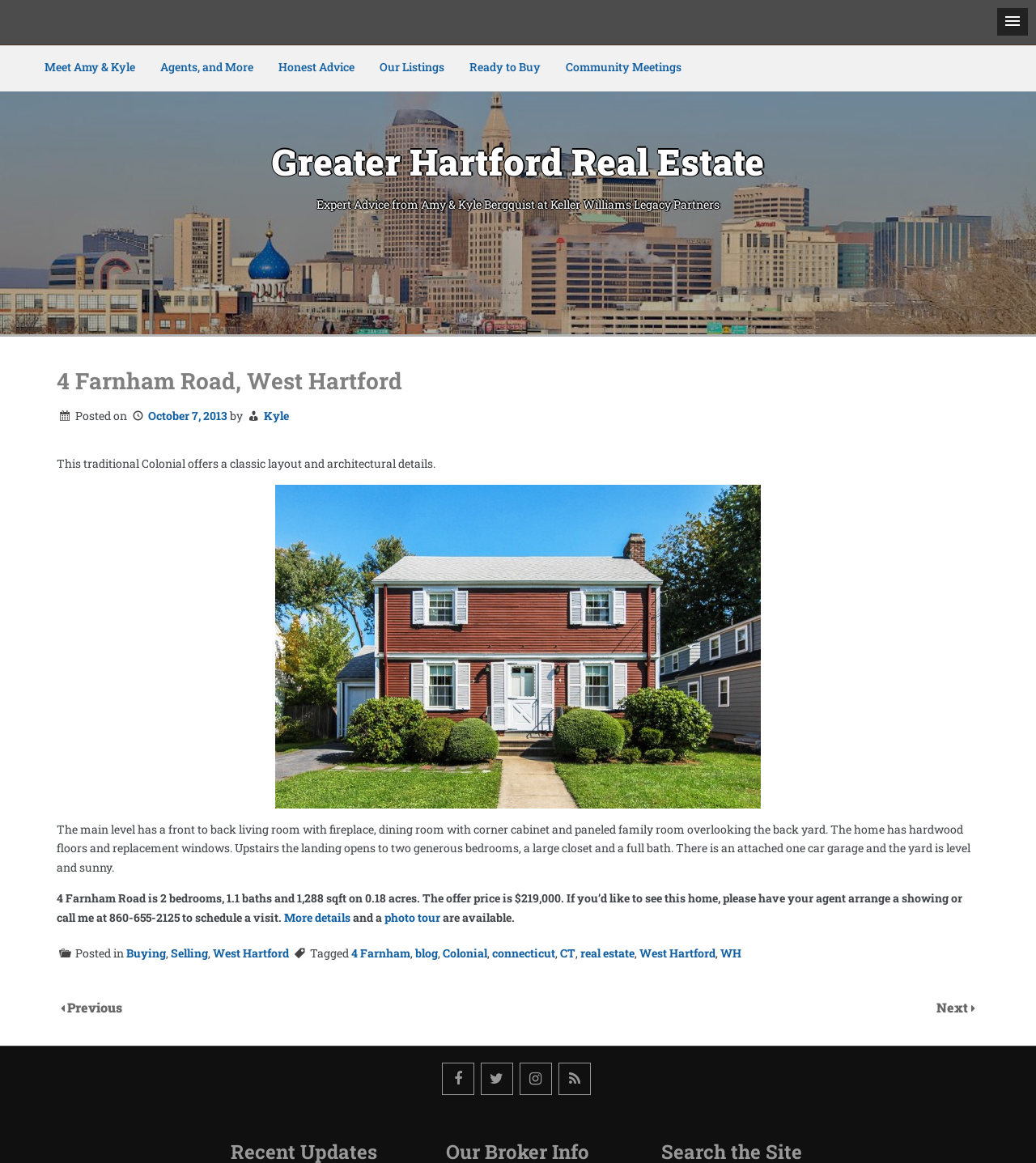What is the price of 4 Farnham Road?
By examining the image, provide a one-word or phrase answer.

$219,000